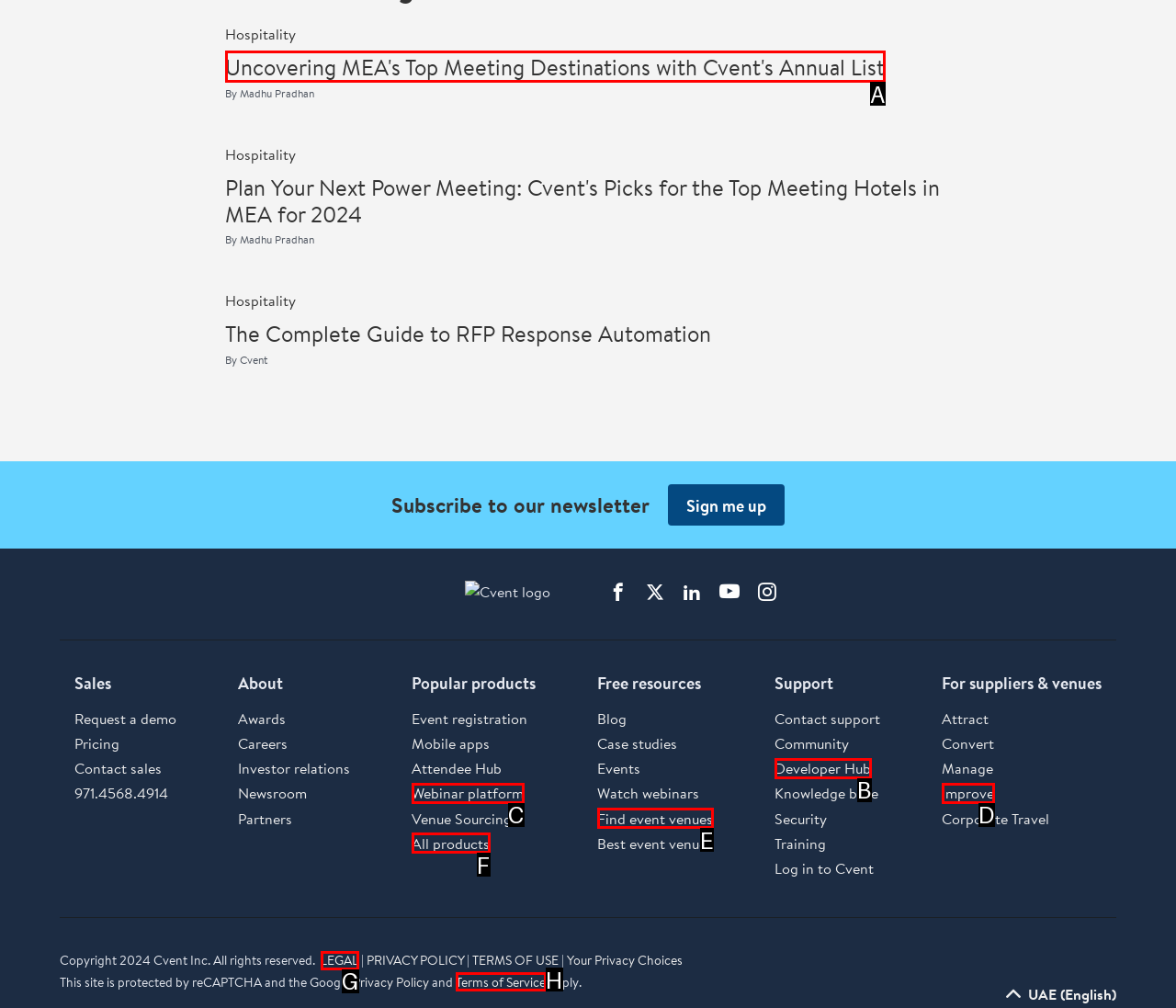Point out the option that best suits the description: Improve
Indicate your answer with the letter of the selected choice.

D